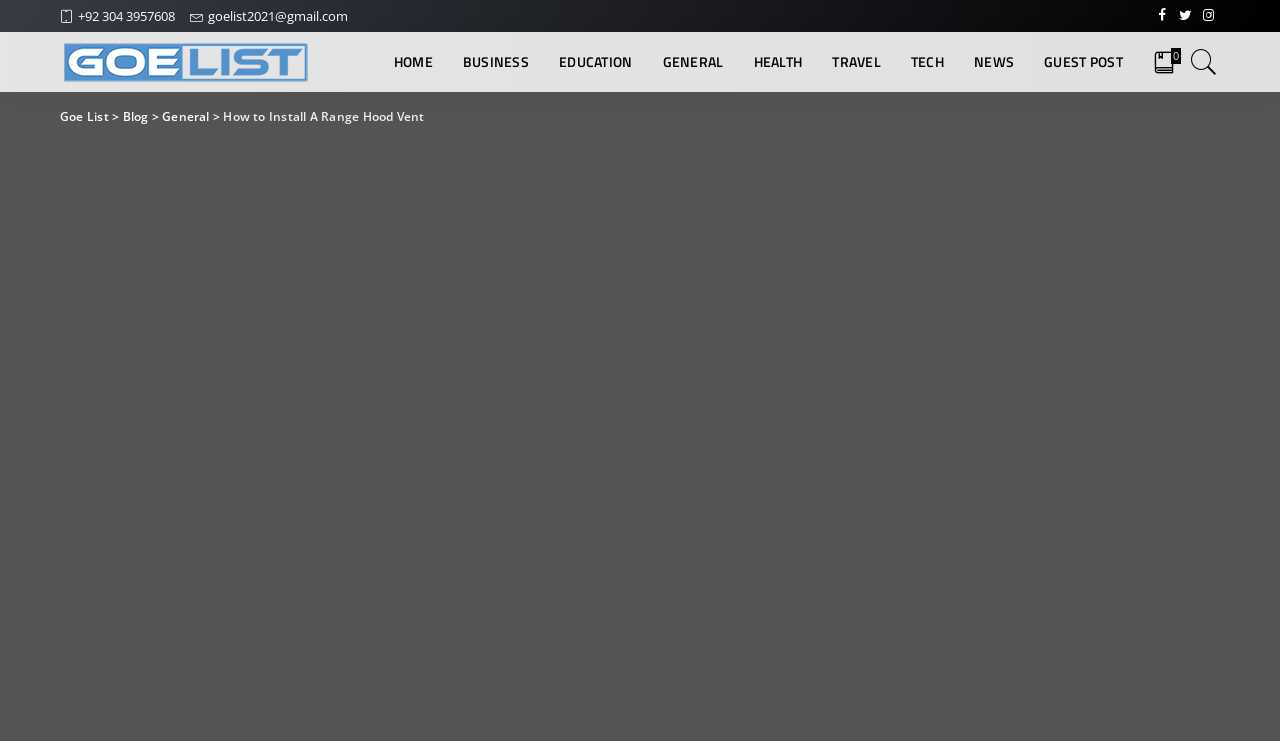Respond with a single word or phrase for the following question: 
What is the email address on the webpage?

goelist2021@gmail.com